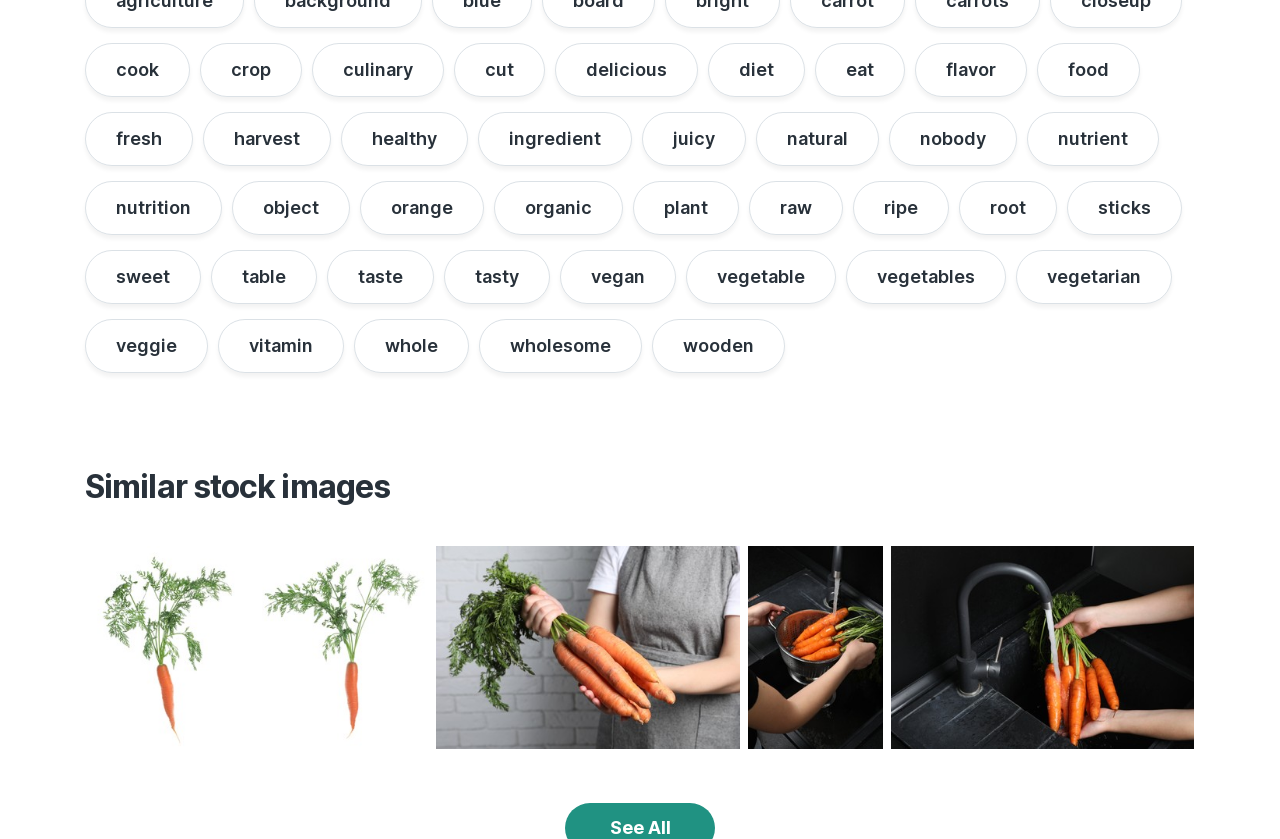Provide a short answer using a single word or phrase for the following question: 
What is the first link on the webpage?

cook